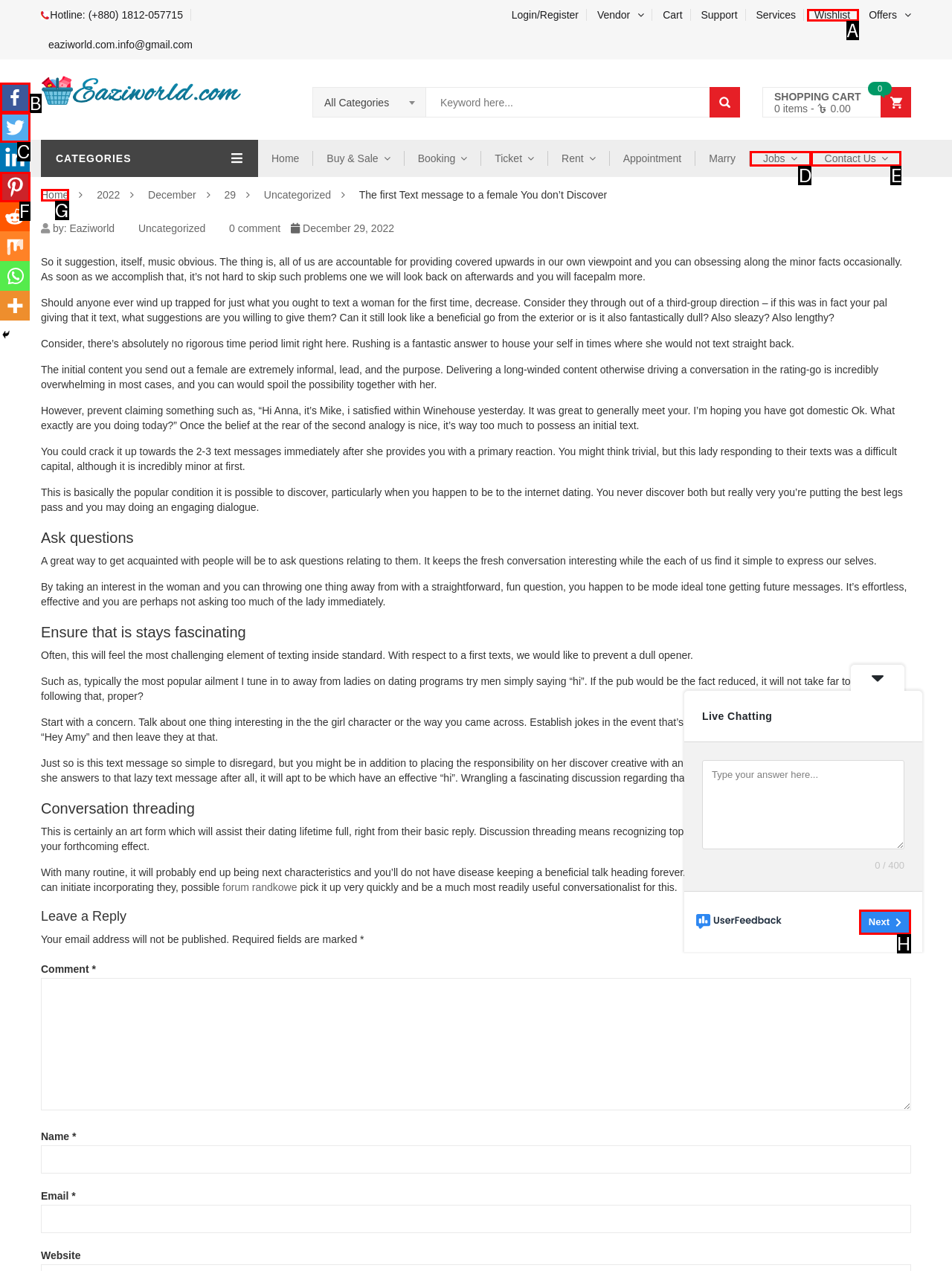From the given choices, identify the element that matches: Email AddressEmail AddressContact Us
Answer with the letter of the selected option.

None